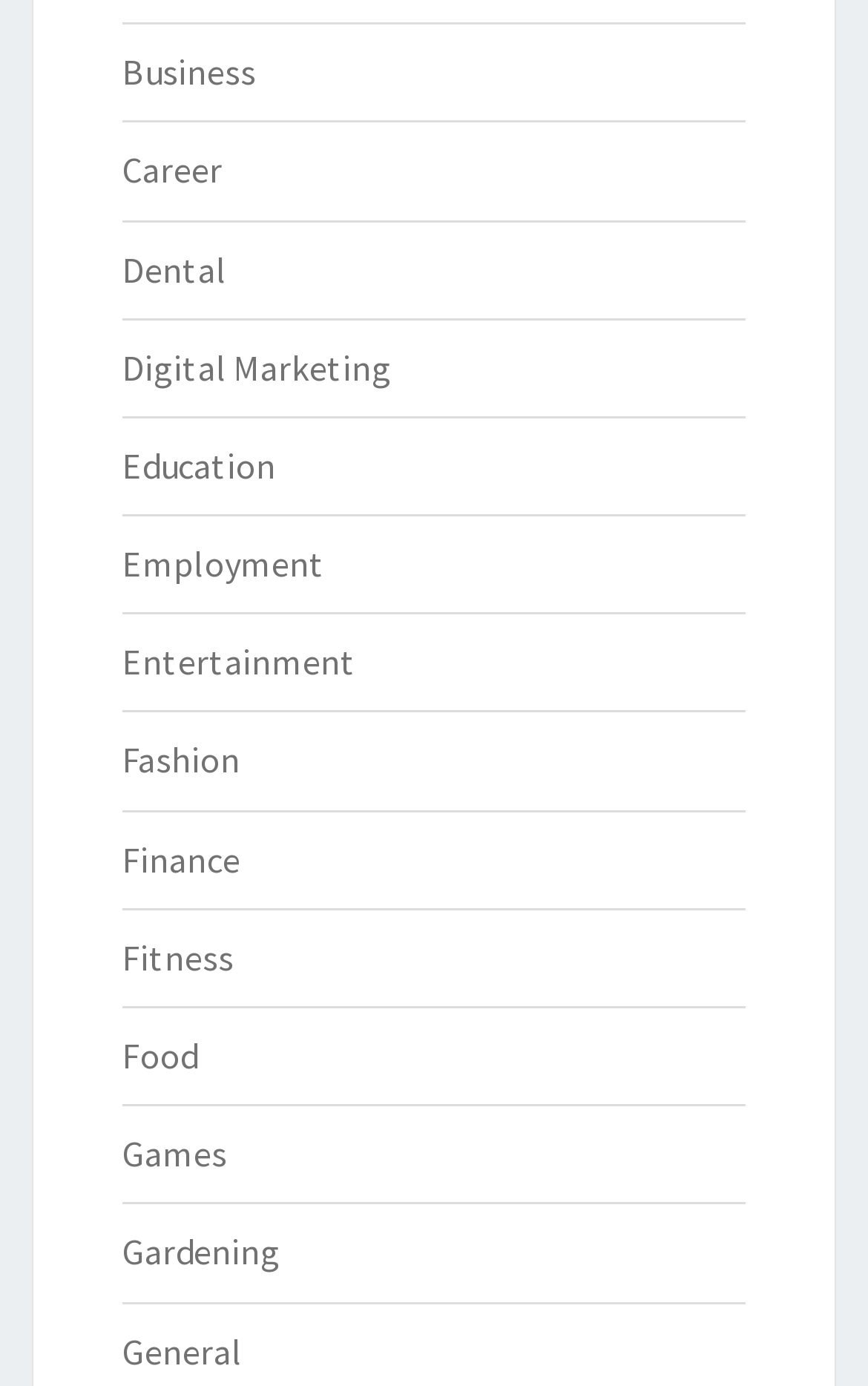How many categories start with the letter 'F'?
Answer the question with as much detail as possible.

I searched through the list of links under the root element and found three categories that start with the letter 'F', which are Fashion, Finance, and Fitness.